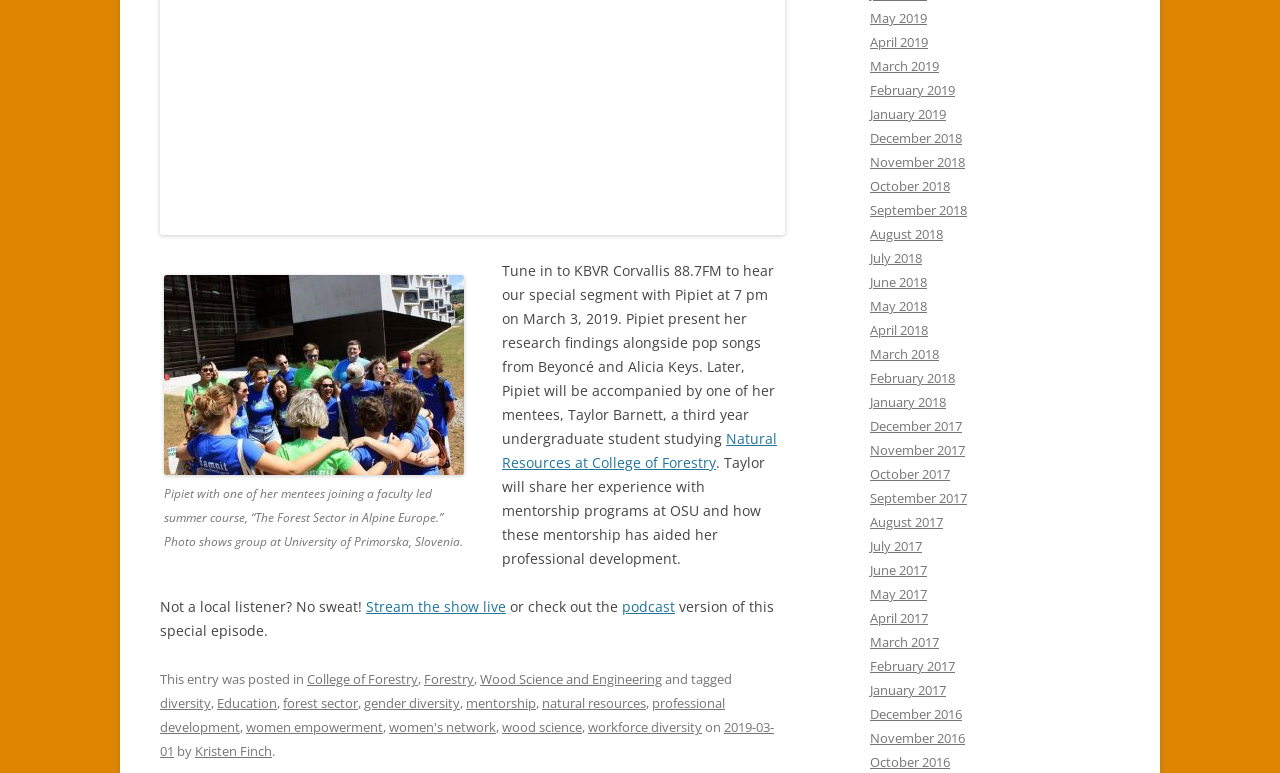Given the element description, predict the bounding box coordinates in the format (top-left x, top-left y, bottom-right x, bottom-right y), using floating point numbers between 0 and 1: 2019-03-01

[0.125, 0.929, 0.605, 0.984]